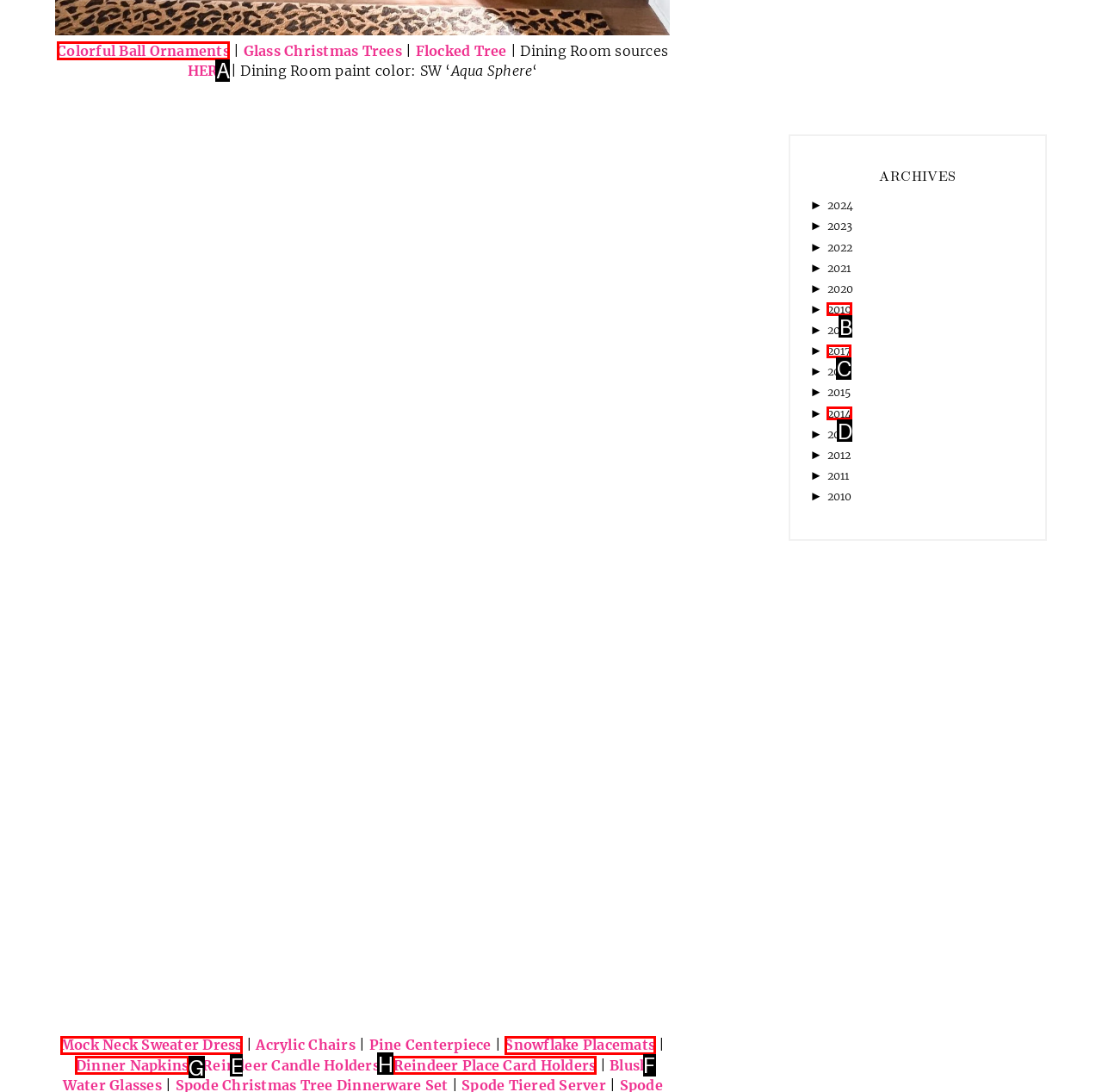From the given options, choose the one to complete the task: Click on 'Mock Neck Sweater Dress'
Indicate the letter of the correct option.

E